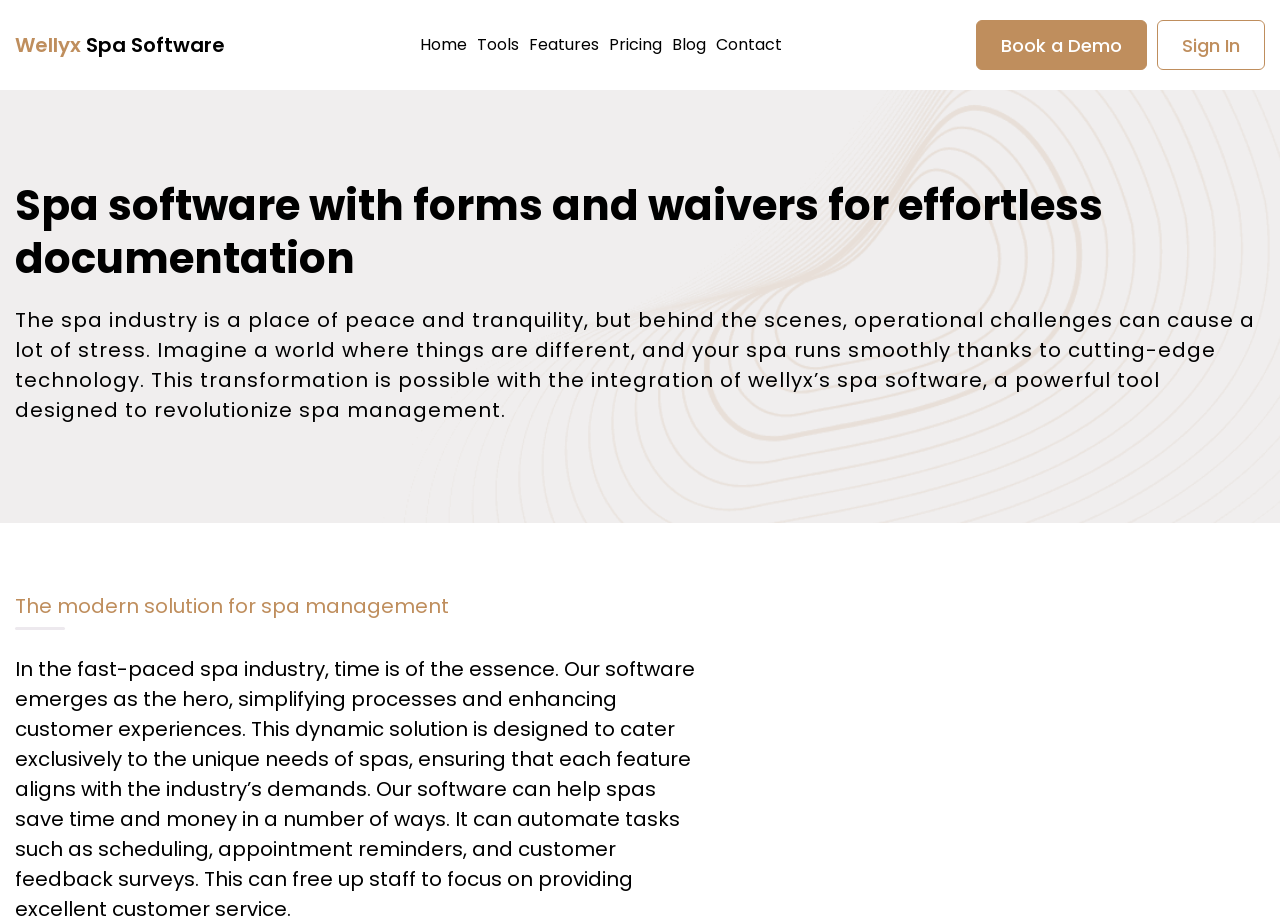Pinpoint the bounding box coordinates for the area that should be clicked to perform the following instruction: "Contact via email".

None